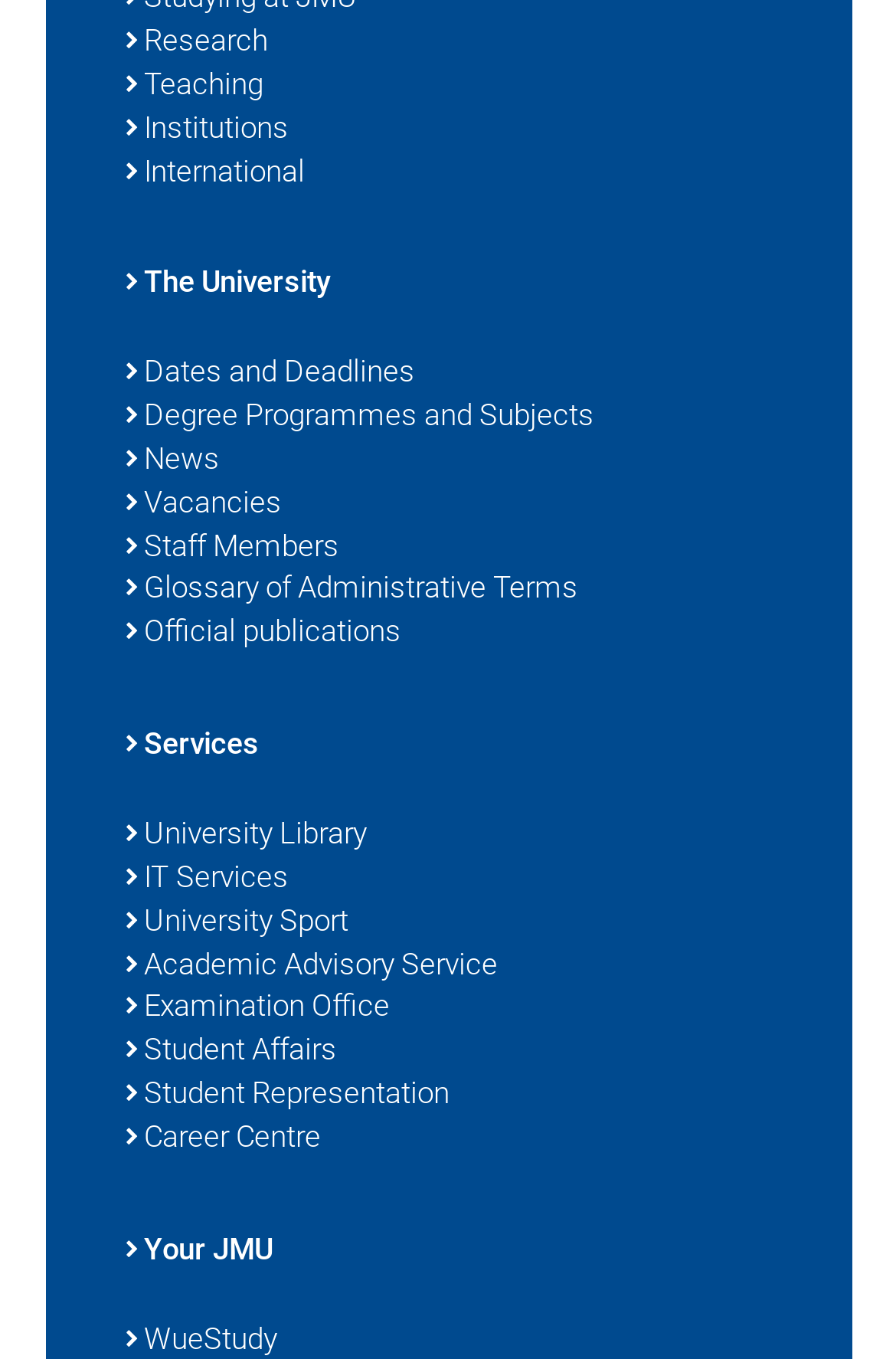Analyze the image and answer the question with as much detail as possible: 
What type of information can be found on this webpage?

By analyzing the link texts and their bounding box coordinates, I found that this webpage provides various types of information related to a university, such as research, teaching, institutions, news, and services. The links are organized in a vertical list, making it easy to navigate and find specific information.